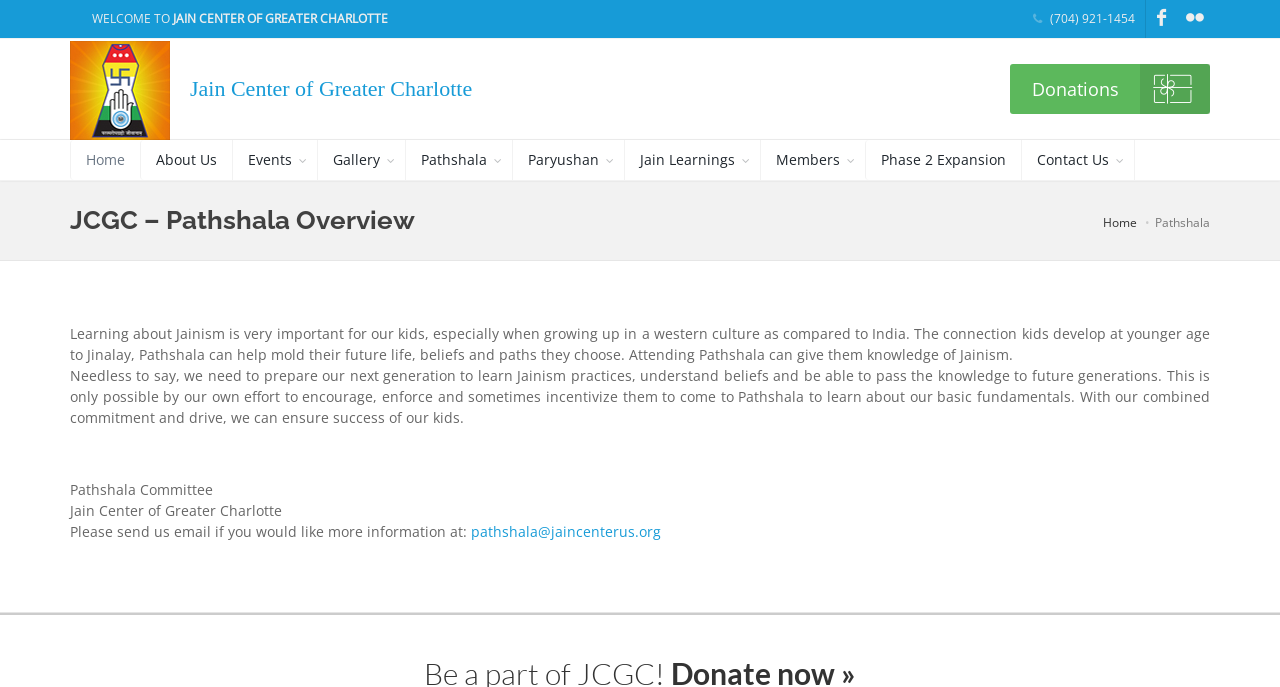Provide a comprehensive caption for the webpage.

The webpage is about the Jain Center of Greater Charlotte. At the top right corner, there are three links with icons, including a phone number link. Below these links, there is a welcome message that reads "WELCOME TO JAIN CENTER OF GREATER CHARLOTTE". 

On the left side, there is a logo of the Jain Center of Greater Charlotte, which is also a link. Next to the logo, there are two more links with the same name. 

Below the logo, there is a navigation menu with links to different sections of the website, including "Home", "About Us", "Events", "Gallery", "Pathshala", "Paryushan", "Jain Learnings", "Members", "Phase 2 Expansion", and "Contact Us". 

The main content of the webpage is about the Pathshala program, which is a learning program for kids about Jainism. There is a heading that reads "JCGC – Pathshala Overview". Below the heading, there is a paragraph of text that explains the importance of learning about Jainism for kids growing up in a western culture. 

There is another paragraph of text that emphasizes the need to prepare the next generation to learn Jainism practices and understand beliefs. 

At the bottom of the page, there is a section about the Pathshala Committee, with a link to contact them via email. There is also a button to make donations on the top right side of the page.